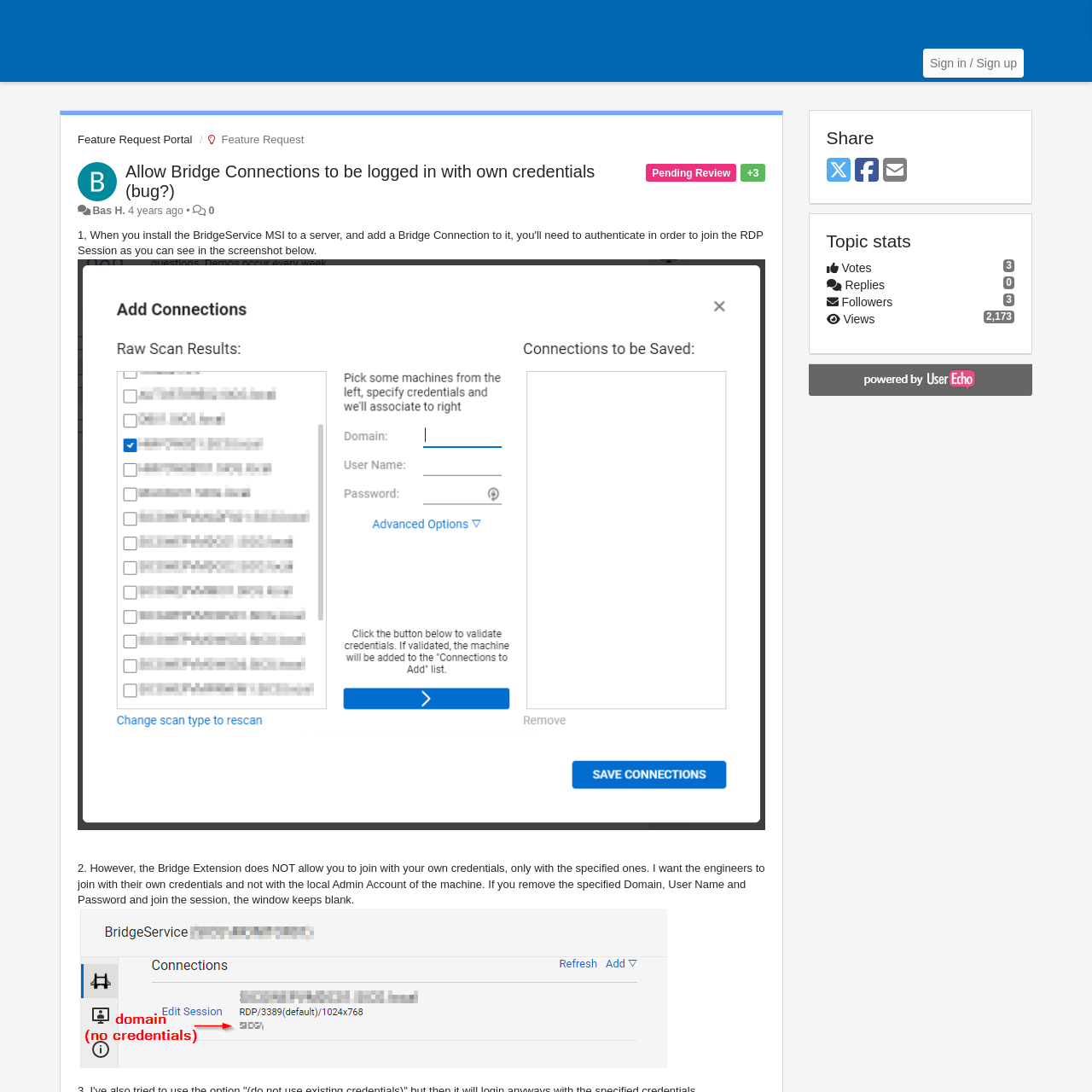Identify the bounding box coordinates of the area that should be clicked in order to complete the given instruction: "View feature request". The bounding box coordinates should be four float numbers between 0 and 1, i.e., [left, top, right, bottom].

[0.071, 0.122, 0.278, 0.134]